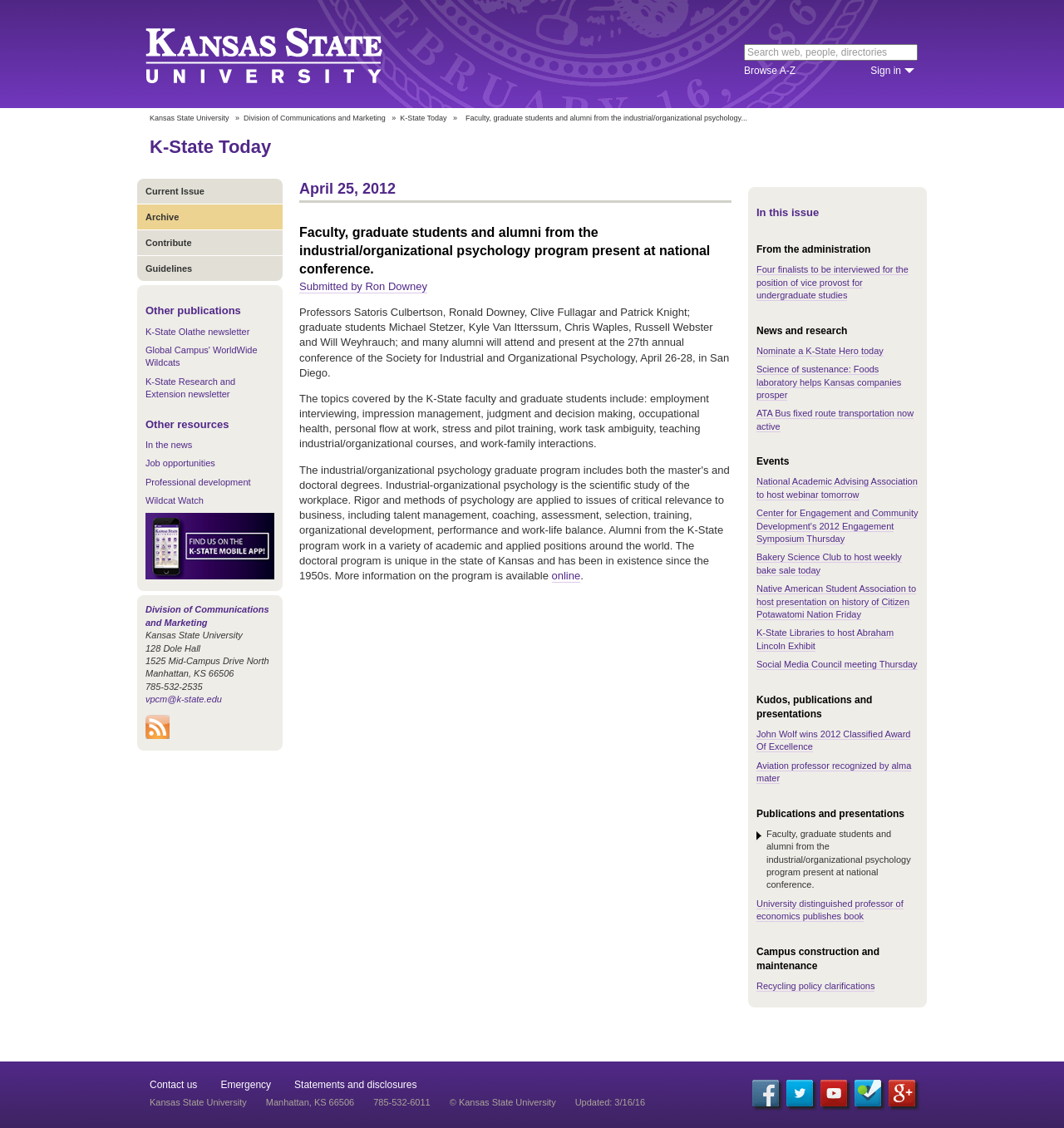Provide the bounding box coordinates of the HTML element described as: "Kansas State University". The bounding box coordinates should be four float numbers between 0 and 1, i.e., [left, top, right, bottom].

[0.125, 0.0, 0.41, 0.096]